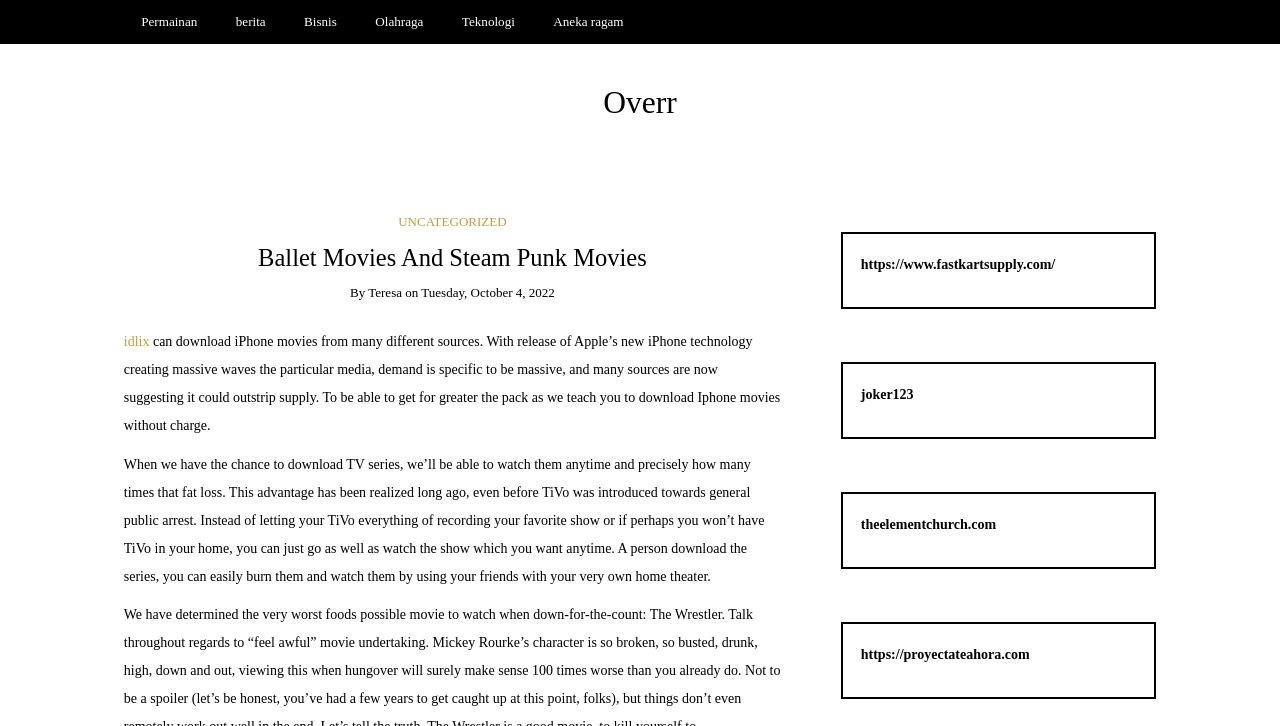Highlight the bounding box coordinates of the element that should be clicked to carry out the following instruction: "Explore theelementchurch.com". The coordinates must be given as four float numbers ranging from 0 to 1, i.e., [left, top, right, bottom].

[0.672, 0.712, 0.778, 0.733]